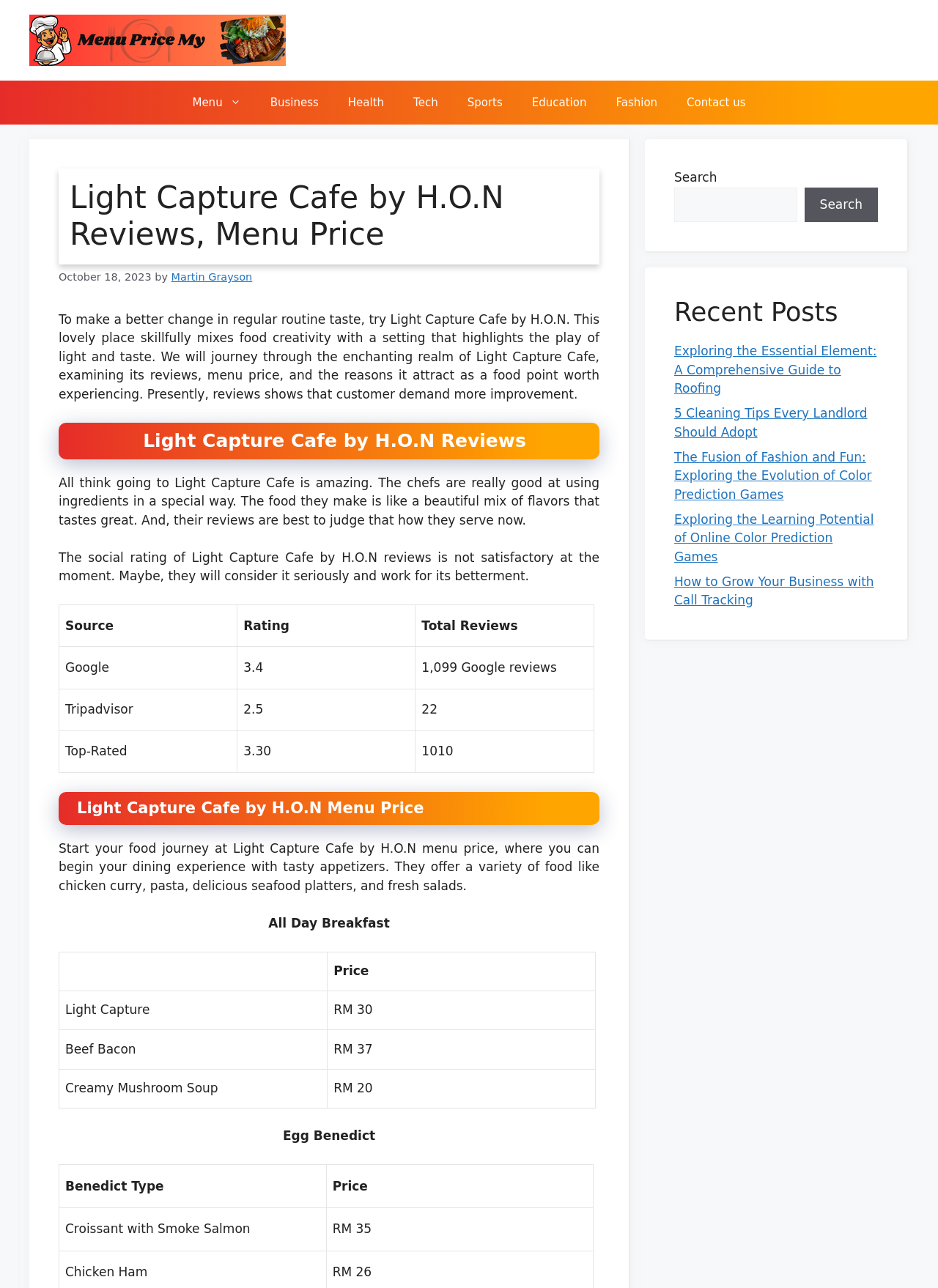Please give the bounding box coordinates of the area that should be clicked to fulfill the following instruction: "View Light Capture Cafe by H.O.N reviews". The coordinates should be in the format of four float numbers from 0 to 1, i.e., [left, top, right, bottom].

[0.062, 0.328, 0.639, 0.356]